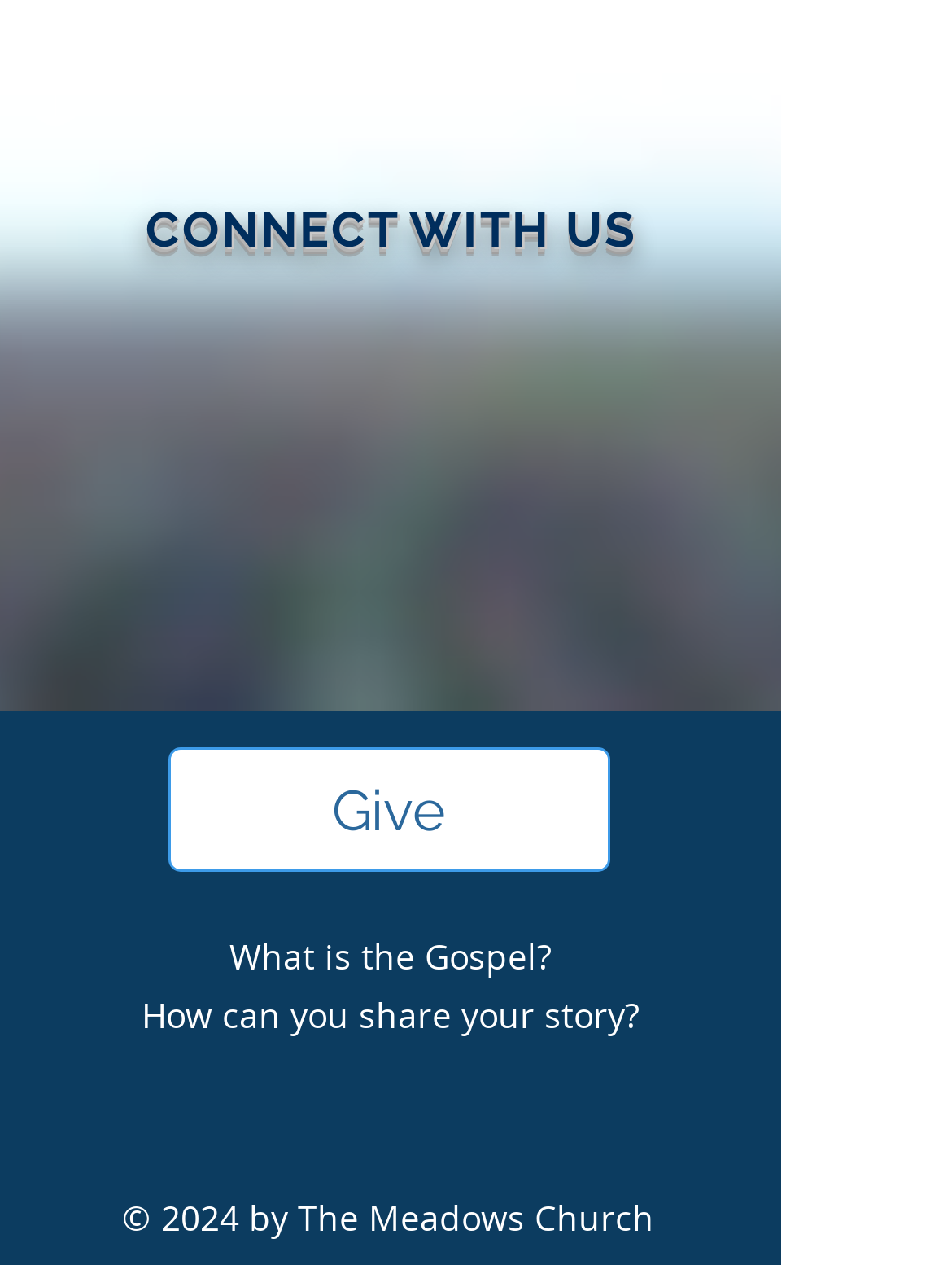Please locate the bounding box coordinates of the element that needs to be clicked to achieve the following instruction: "Connect with us on Facebook". The coordinates should be four float numbers between 0 and 1, i.e., [left, top, right, bottom].

[0.238, 0.224, 0.328, 0.292]